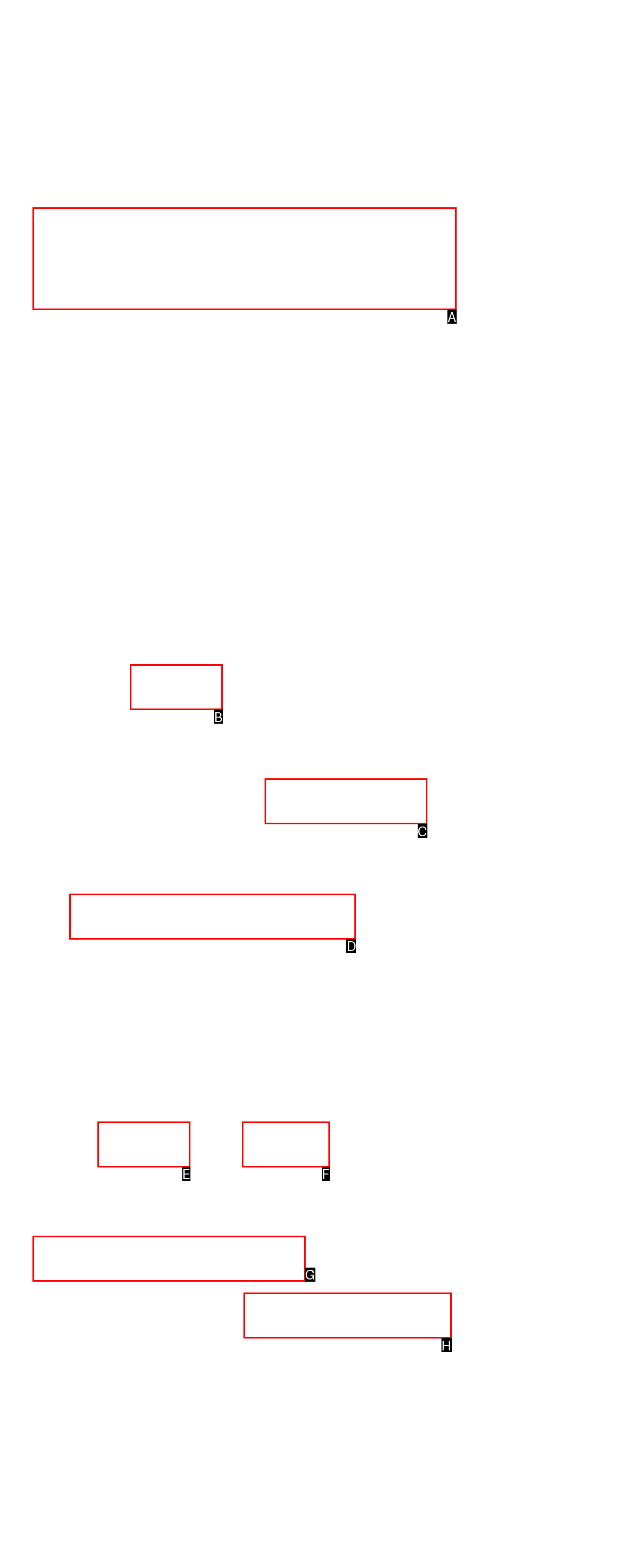Pick the option that should be clicked to perform the following task: go to Tampere University
Answer with the letter of the selected option from the available choices.

D